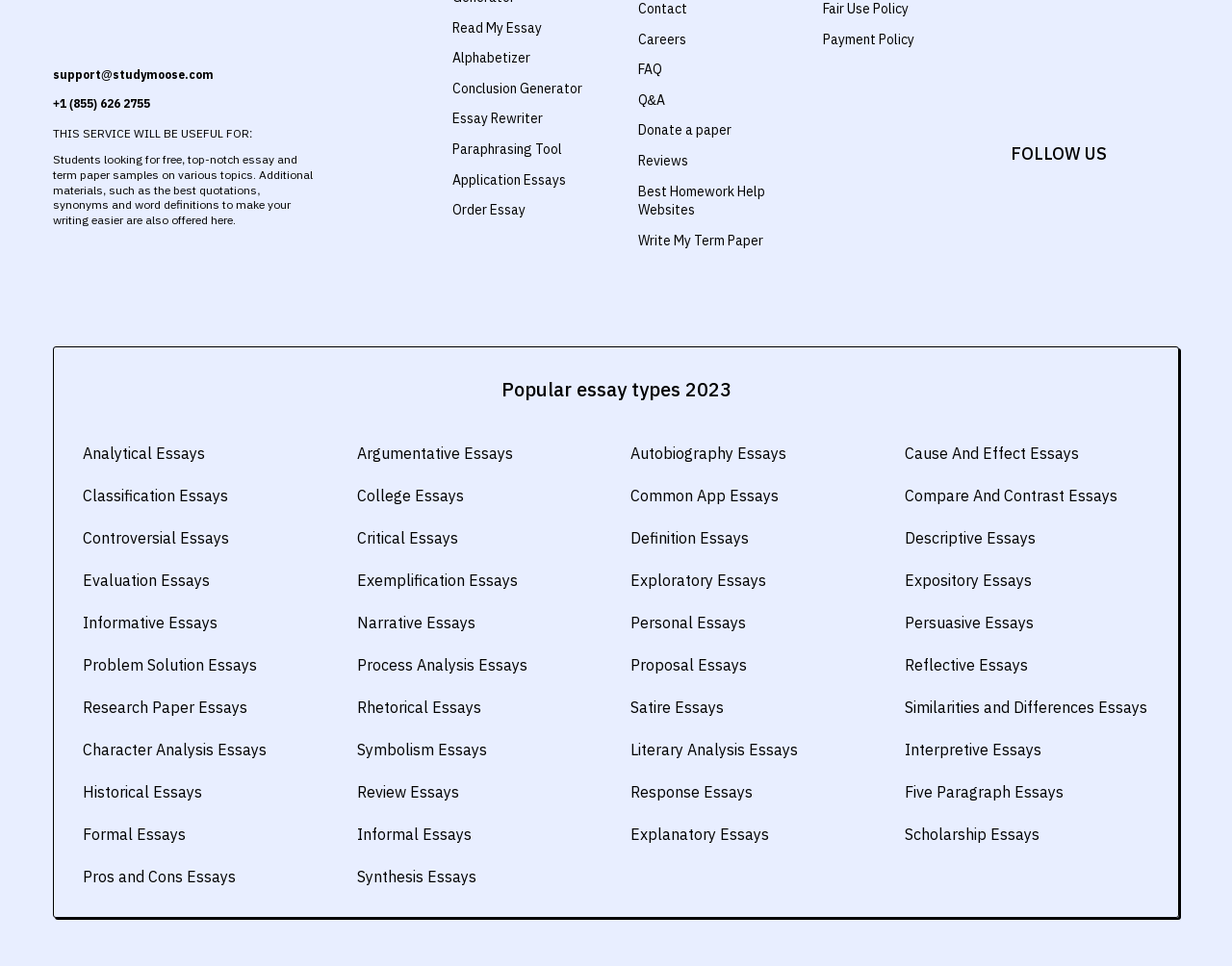Pinpoint the bounding box coordinates of the clickable area necessary to execute the following instruction: "Click on 'Read My Essay'". The coordinates should be given as four float numbers between 0 and 1, namely [left, top, right, bottom].

[0.367, 0.02, 0.44, 0.038]